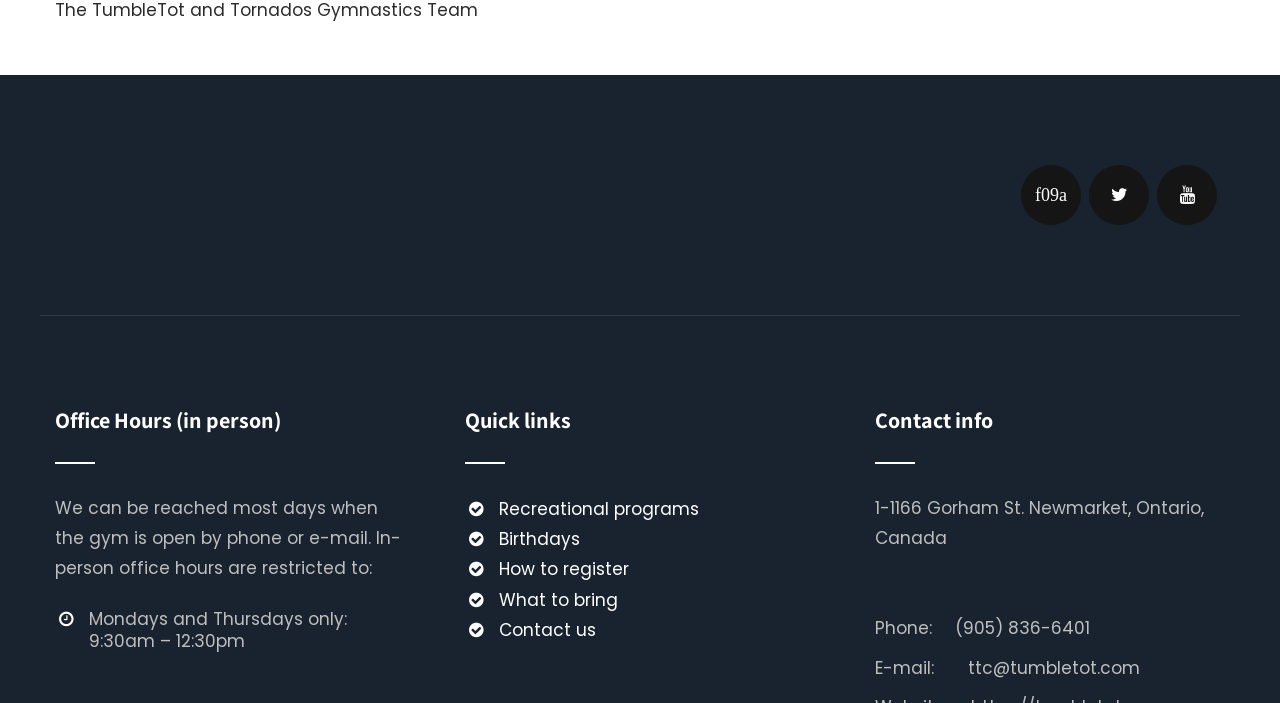What is the email address?
Please provide a single word or phrase answer based on the image.

ttc@tumbletot.com